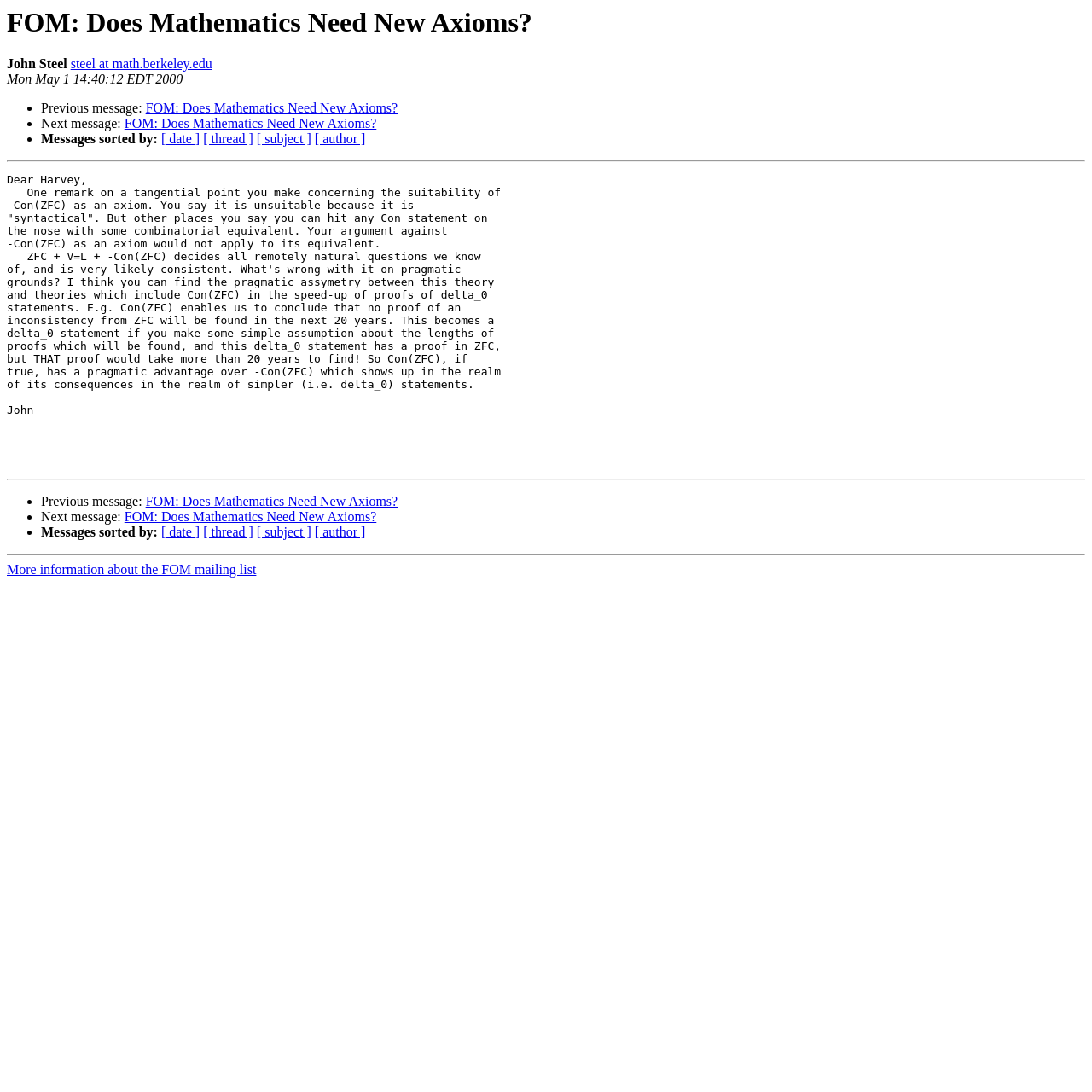Generate a thorough explanation of the webpage's elements.

The webpage appears to be an archived email thread from the FOM (Foundations of Mathematics) mailing list. At the top, there is a heading with the title "FOM: Does Mathematics Need New Axioms?" followed by the author's name, "John Steel", and his email address. Below this, there is a timestamp indicating when the email was sent.

The main content of the webpage is a lengthy email from John Steel, which discusses the suitability of certain axioms in mathematics. The email is divided into paragraphs, with some sentences spanning multiple lines. The text is dense and technical, suggesting that the email is intended for an audience with a strong background in mathematics.

To the left of the email content, there are several navigation links, including "Previous message", "Next message", and options to sort messages by date, thread, subject, or author. These links are arranged vertically, with bullet points separating each option.

The webpage also features several horizontal separators, which divide the content into distinct sections. At the bottom of the page, there is a link to "More information about the FOM mailing list". Overall, the webpage has a simple and functional design, with a focus on presenting the email content in a clear and readable format.